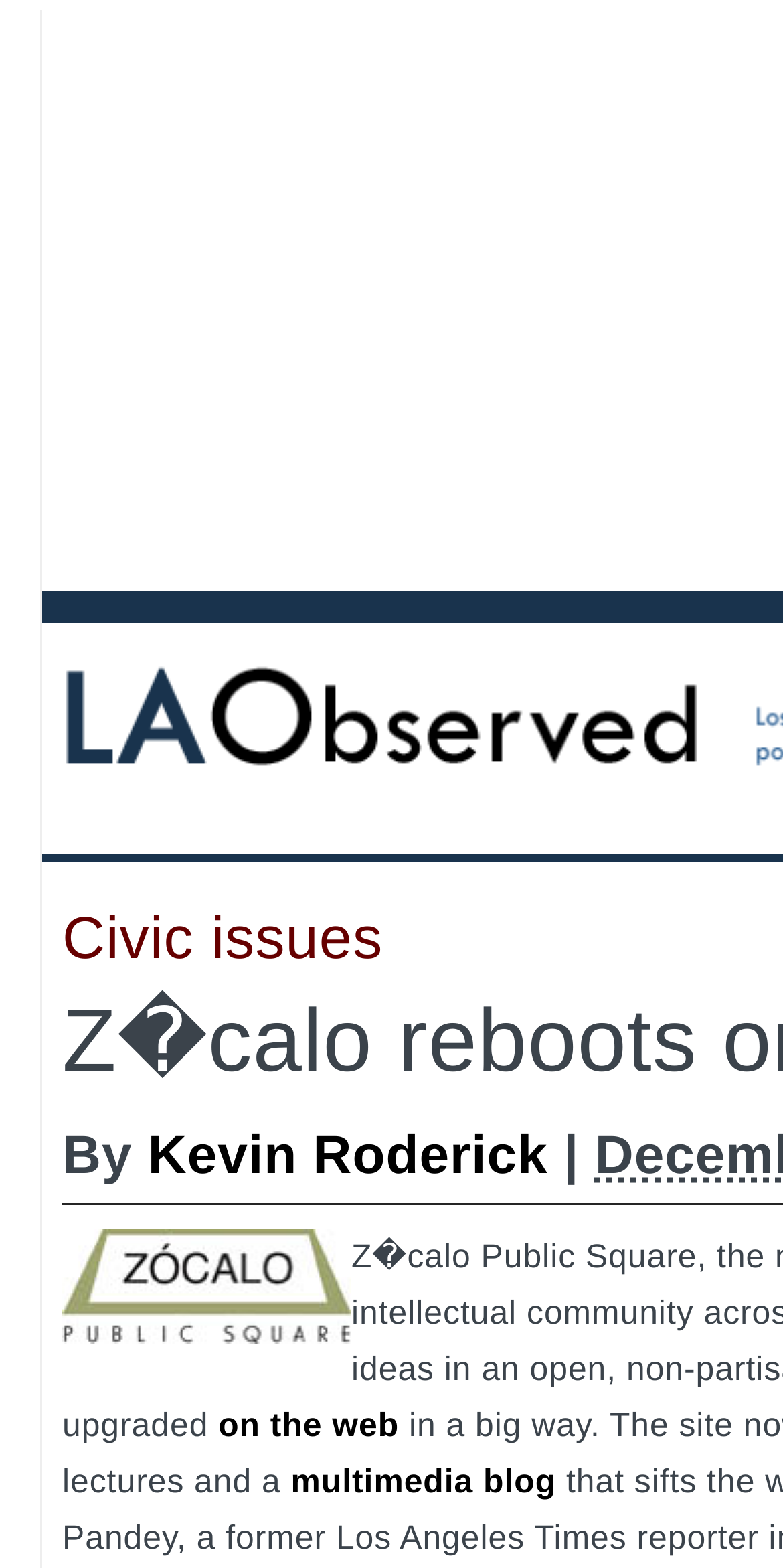What is the topic of the webpage?
Answer the question with just one word or phrase using the image.

Civic issues